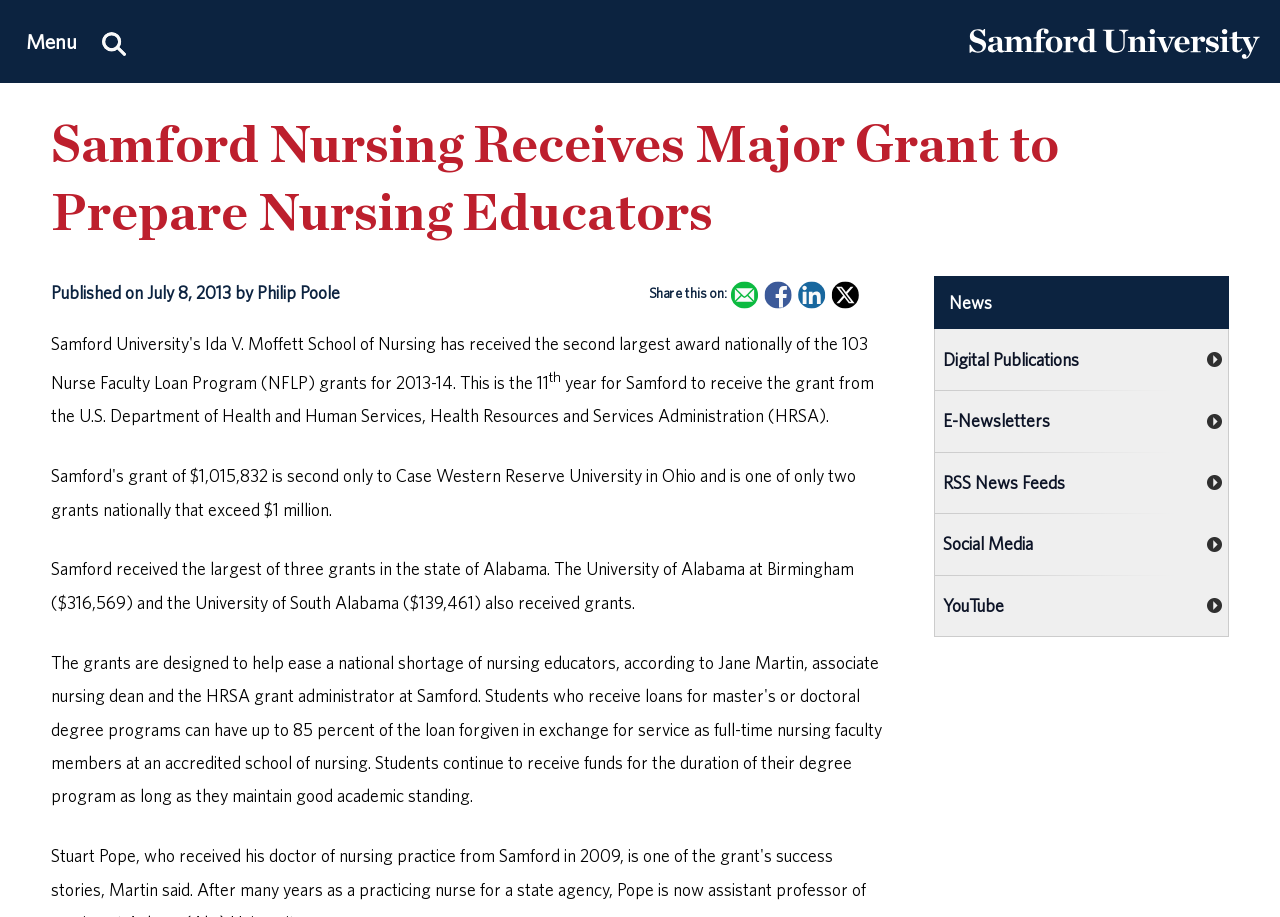Give an in-depth explanation of the webpage layout and content.

The webpage is about Samford University's Ida V. Moffett School of Nursing receiving a major grant to prepare nursing educators. At the top left corner, there is a navigation menu with links to "Menu" and "Search this site", accompanied by a search icon. Below the navigation menu, there is a banner image that spans the entire width of the page.

The main content of the page is divided into two sections. On the left side, there is a heading that reads "Samford Nursing Receives Major Grant to Prepare Nursing Educators" followed by a publication date and author information. Below the heading, there are several paragraphs of text that describe the grant and its significance. The text is accompanied by social media sharing links, including Email, Facebook, LinkedIn, and Twitter, each with its respective icon.

On the right side of the page, there is a section titled "Calls to Action" that contains several links to other resources, including News, Digital Publications, E-Newsletters, RSS News Feeds, Social Media, and YouTube. These links are stacked vertically and take up about half of the page's height.

At the top right corner, there is a link to return to the homepage, accompanied by the Samford University Logo.